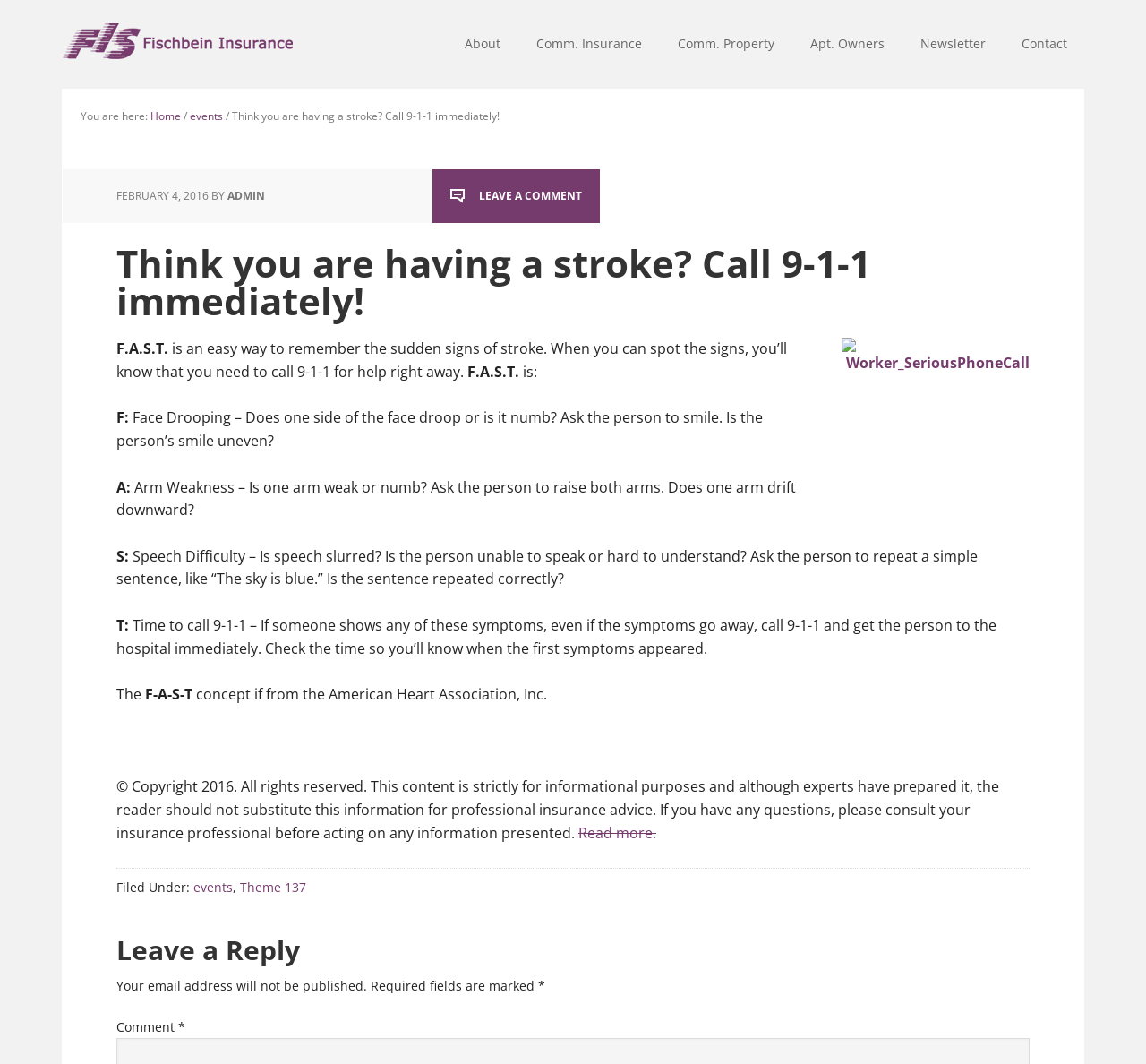Please identify the coordinates of the bounding box for the clickable region that will accomplish this instruction: "Click on the 'Read more' link".

[0.505, 0.773, 0.573, 0.792]